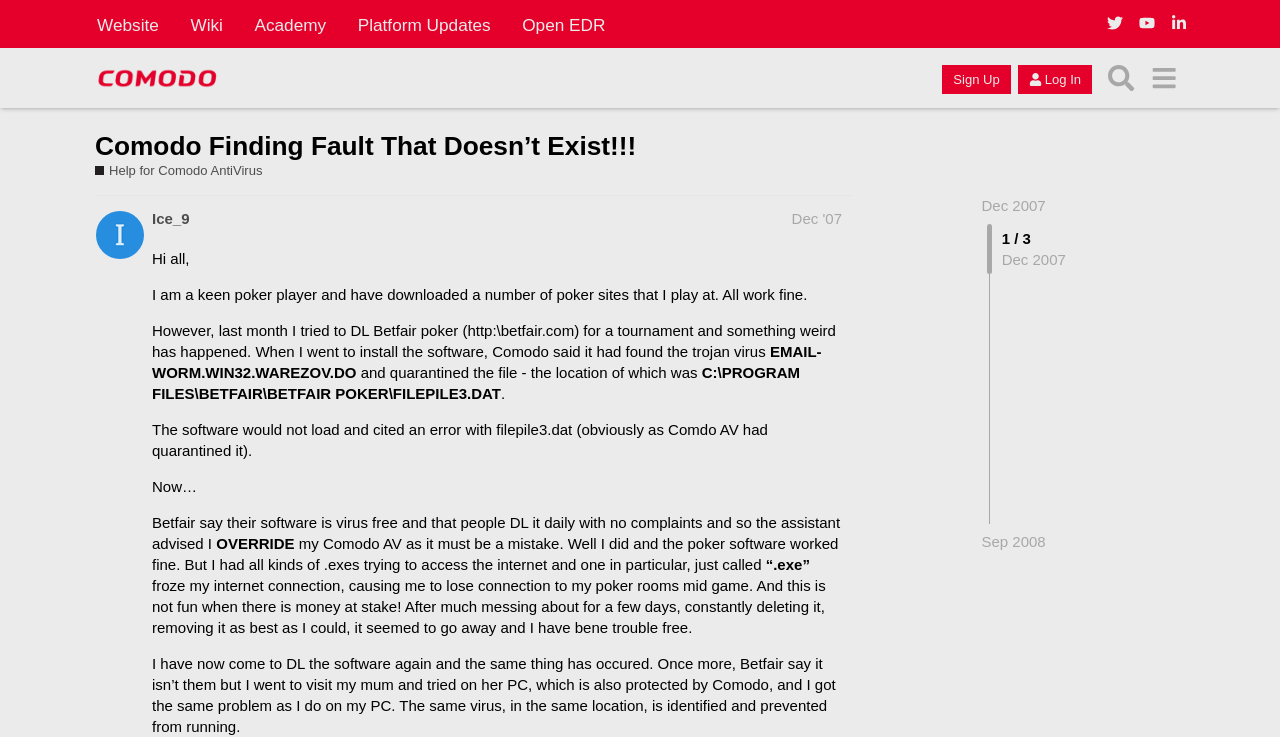Calculate the bounding box coordinates for the UI element based on the following description: "Help for Comodo AntiVirus". Ensure the coordinates are four float numbers between 0 and 1, i.e., [left, top, right, bottom].

[0.074, 0.22, 0.205, 0.245]